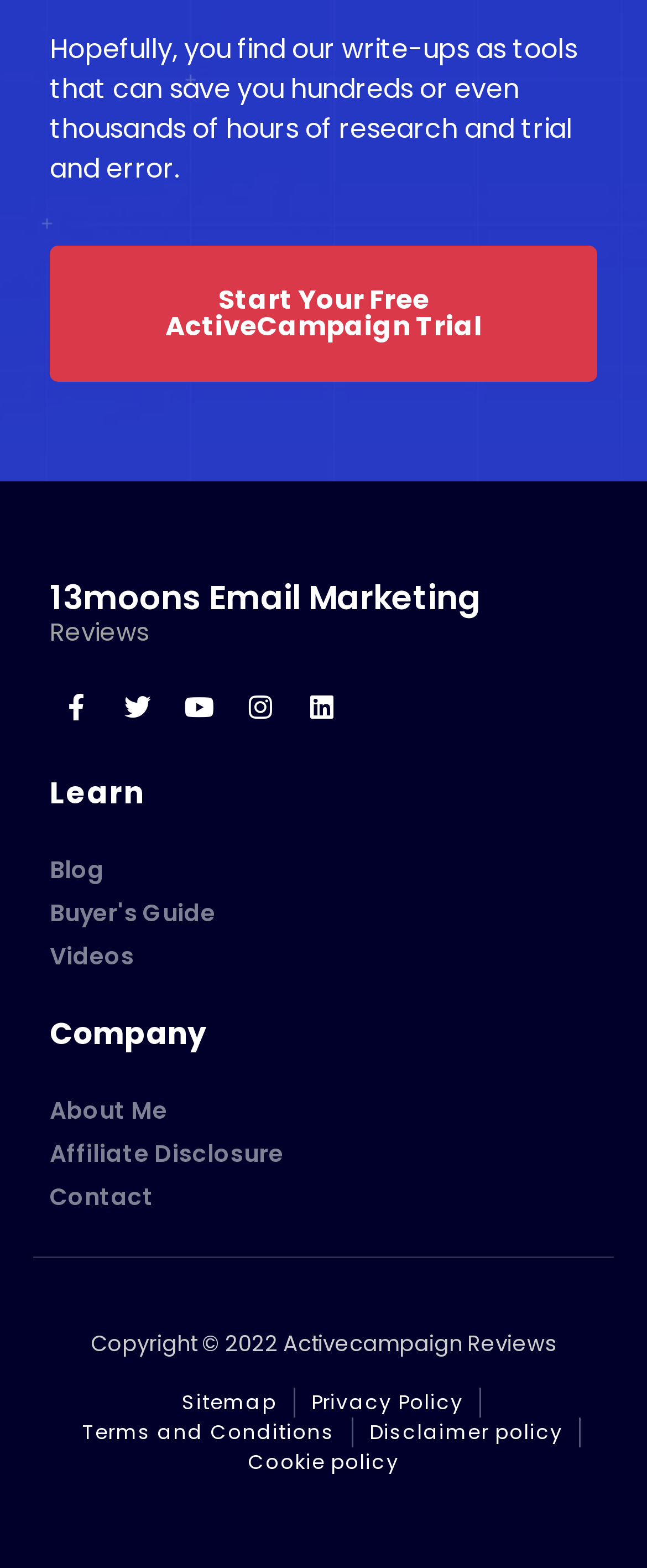Please identify the bounding box coordinates of the element that needs to be clicked to perform the following instruction: "Contact the company".

[0.077, 0.753, 0.923, 0.775]